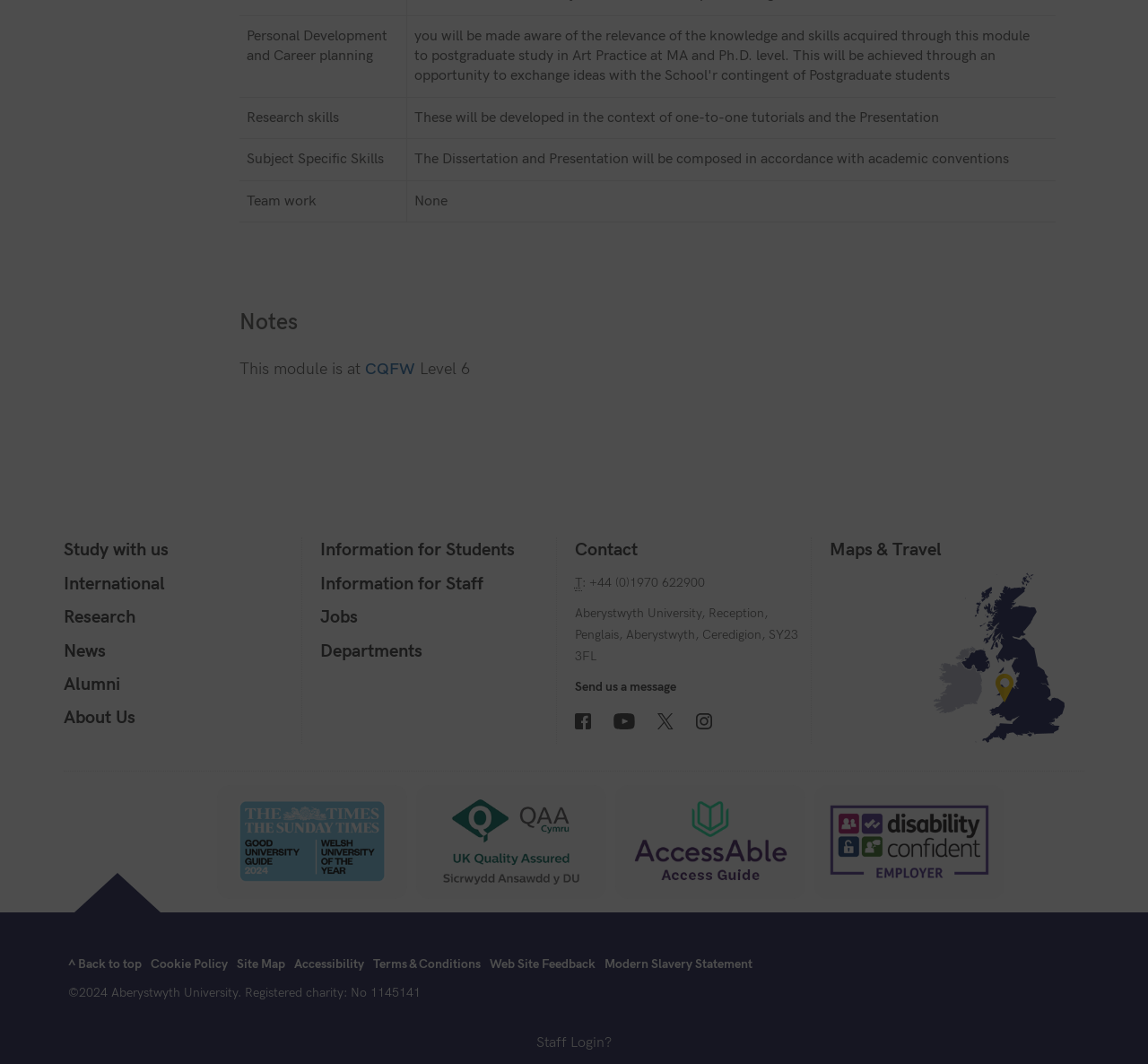Determine the coordinates of the bounding box for the clickable area needed to execute this instruction: "Add 'U.S. Armed Forces – Little Tablet Imprintable Coloring Book' to cart".

None